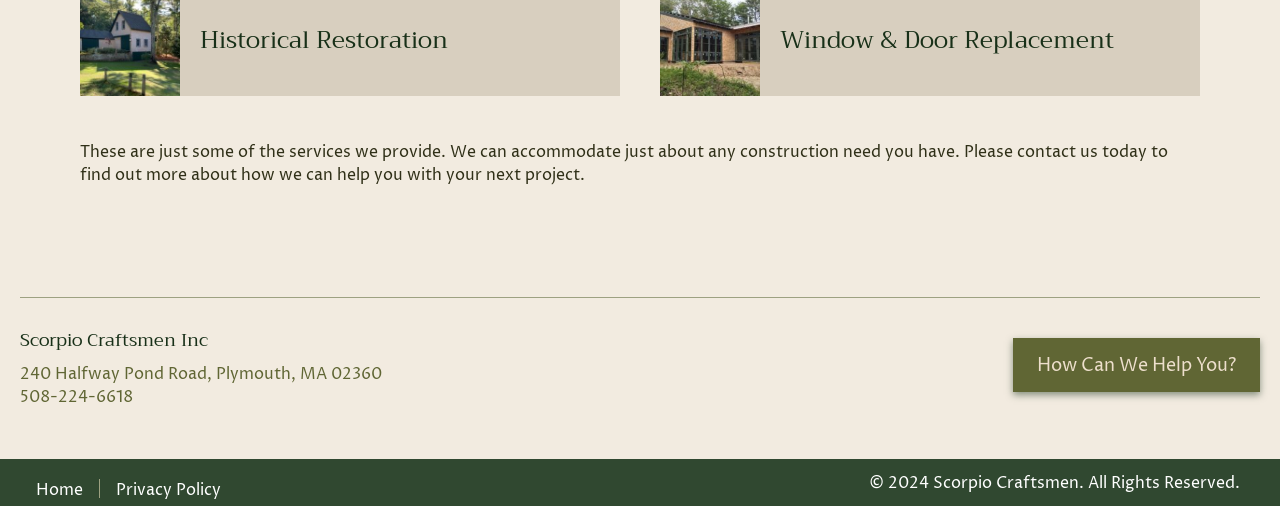What services does the company provide?
From the screenshot, supply a one-word or short-phrase answer.

Historical Restoration, Window & Door Replacement